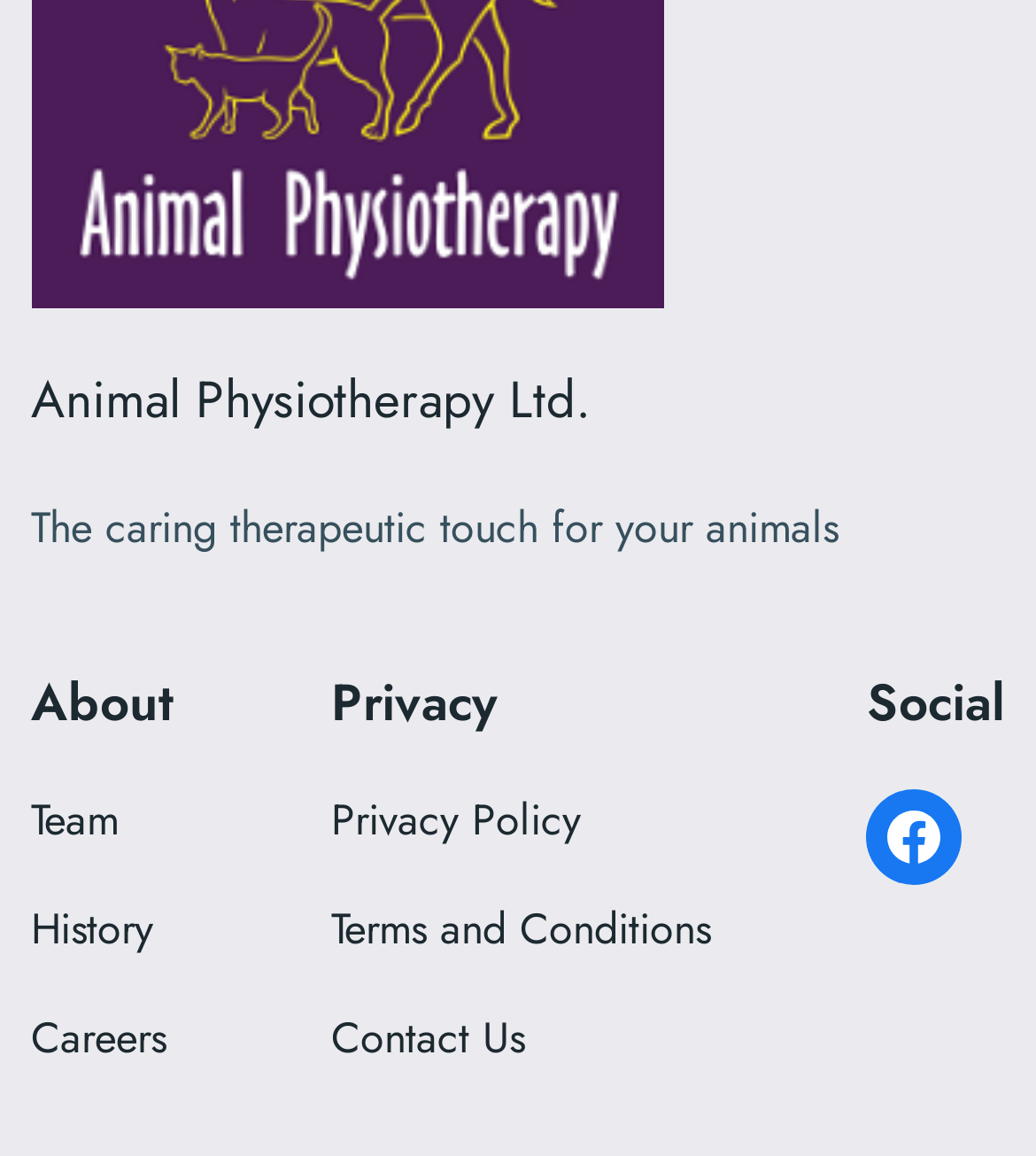What is the last link in the About section?
Please answer the question as detailed as possible based on the image.

The last link in the About section is identified by the link element with the text 'Careers' which is located below the 'History' link.